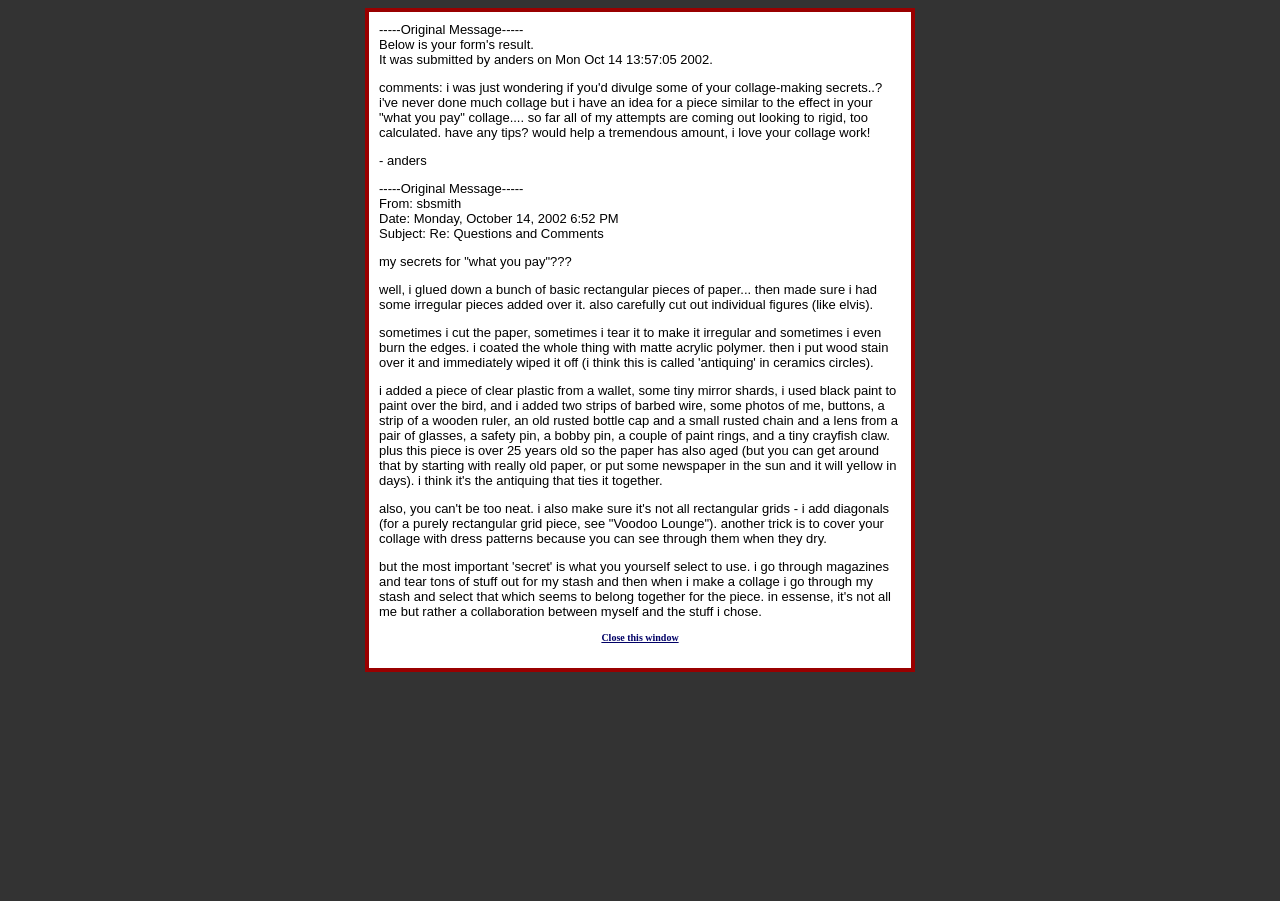Provide the bounding box coordinates of the UI element this sentence describes: "Close this window".

[0.47, 0.701, 0.53, 0.714]